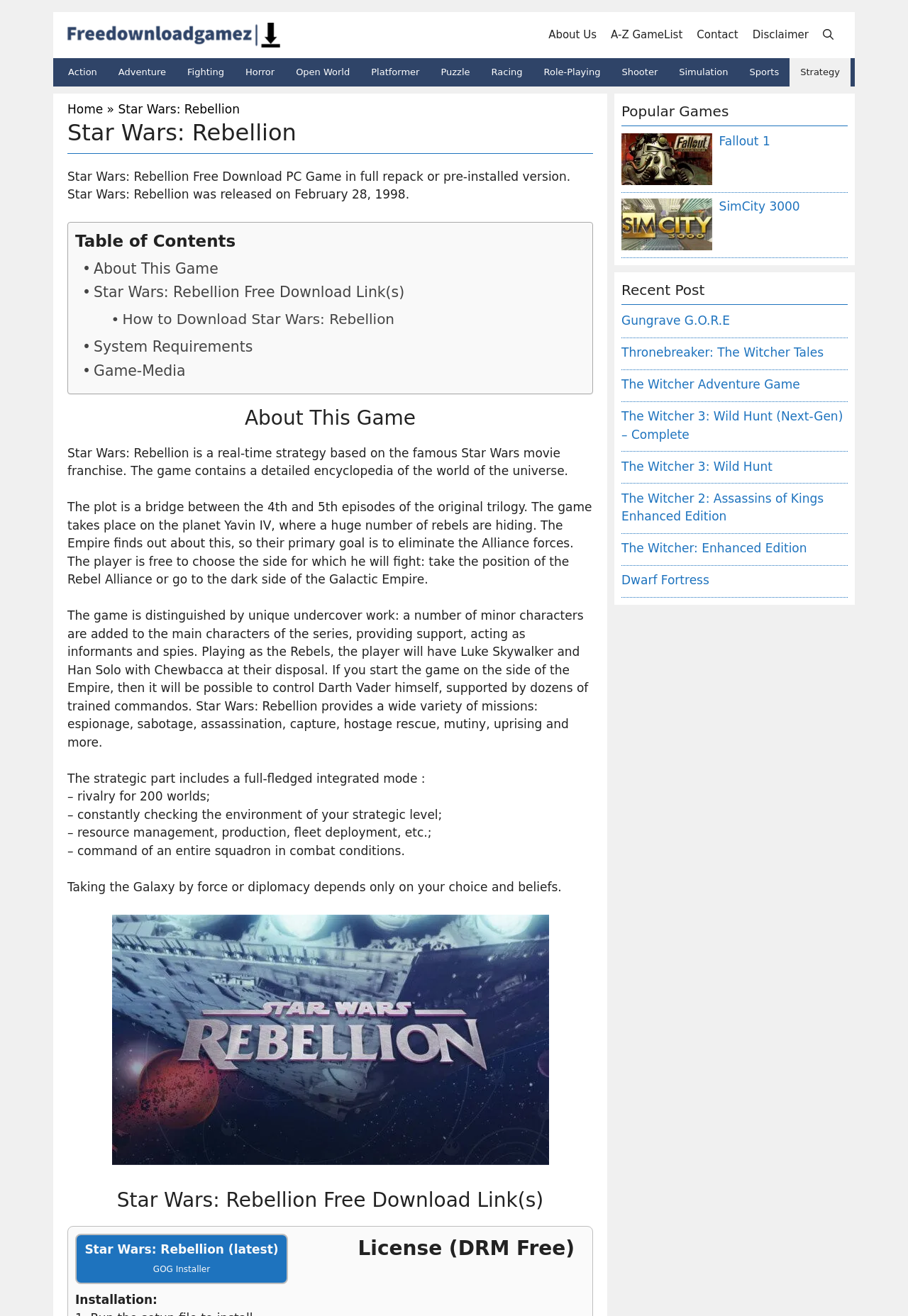Please identify the bounding box coordinates of the element's region that I should click in order to complete the following instruction: "Download Star Wars: Rebellion game". The bounding box coordinates consist of four float numbers between 0 and 1, i.e., [left, top, right, bottom].

[0.083, 0.938, 0.317, 0.976]